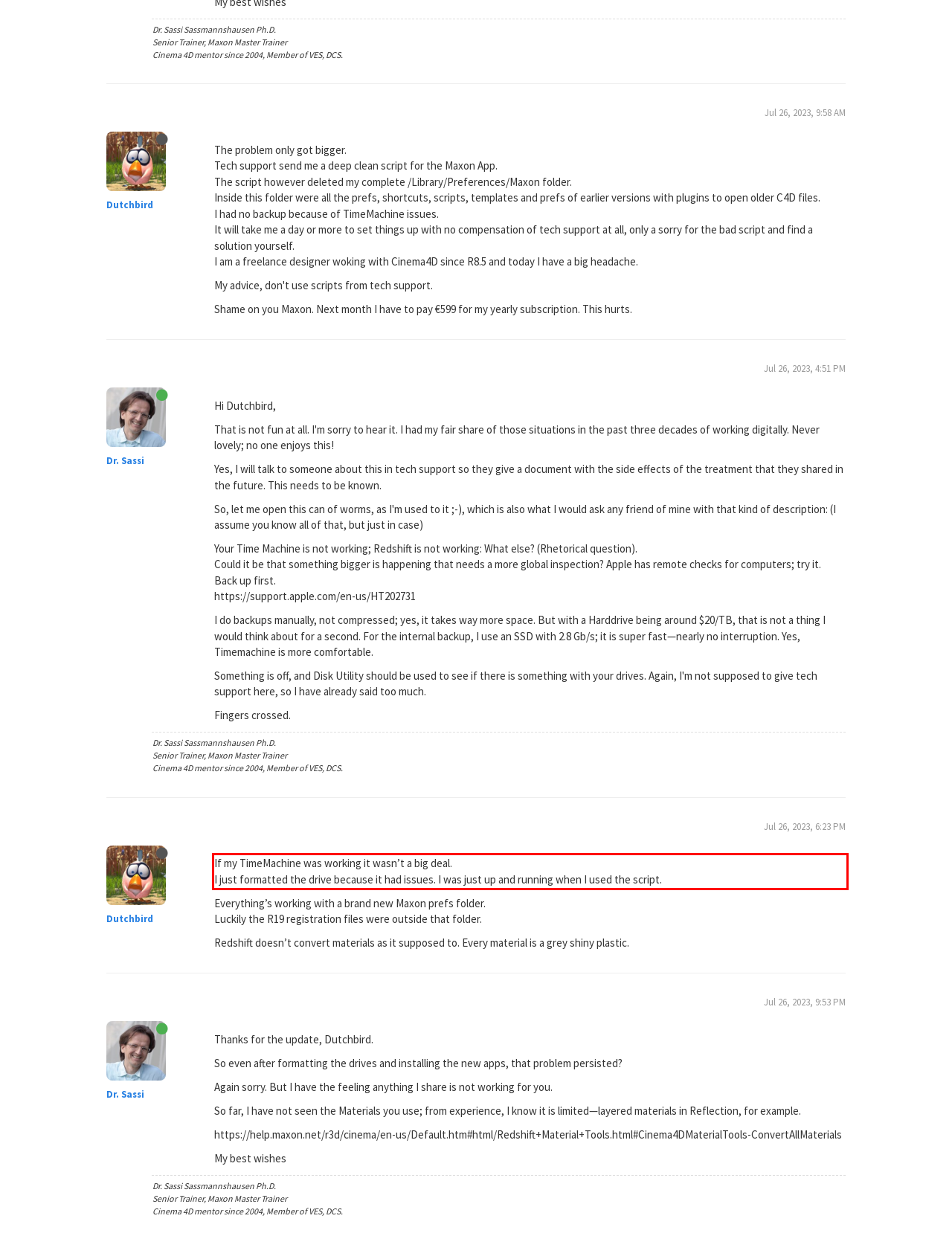Given a webpage screenshot, identify the text inside the red bounding box using OCR and extract it.

If my TimeMachine was working it wasn’t a big deal. I just formatted the drive because it had issues. I was just up and running when I used the script.